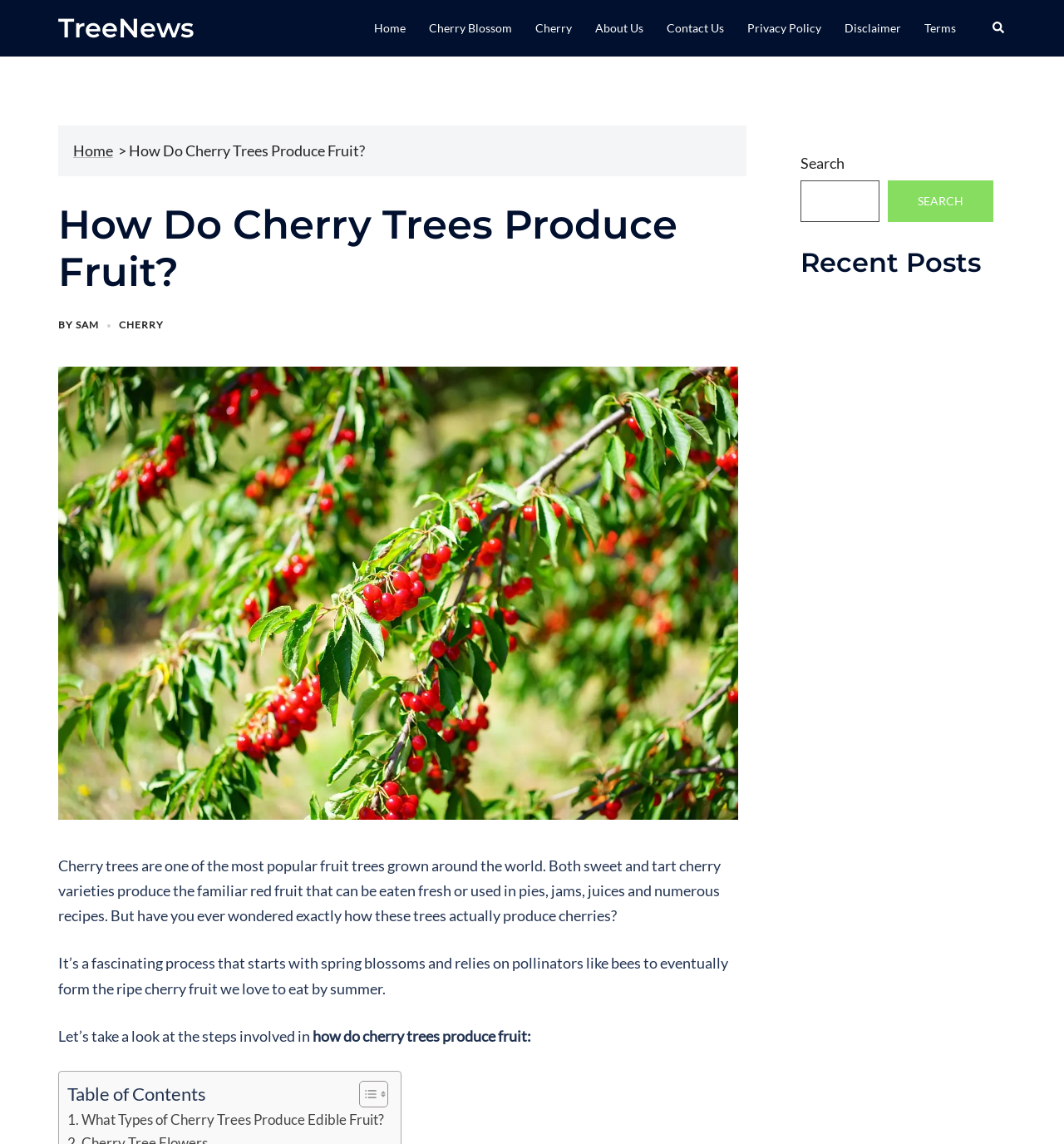Extract the bounding box coordinates for the described element: "parent_node: SEARCH name="s"". The coordinates should be represented as four float numbers between 0 and 1: [left, top, right, bottom].

[0.752, 0.157, 0.827, 0.194]